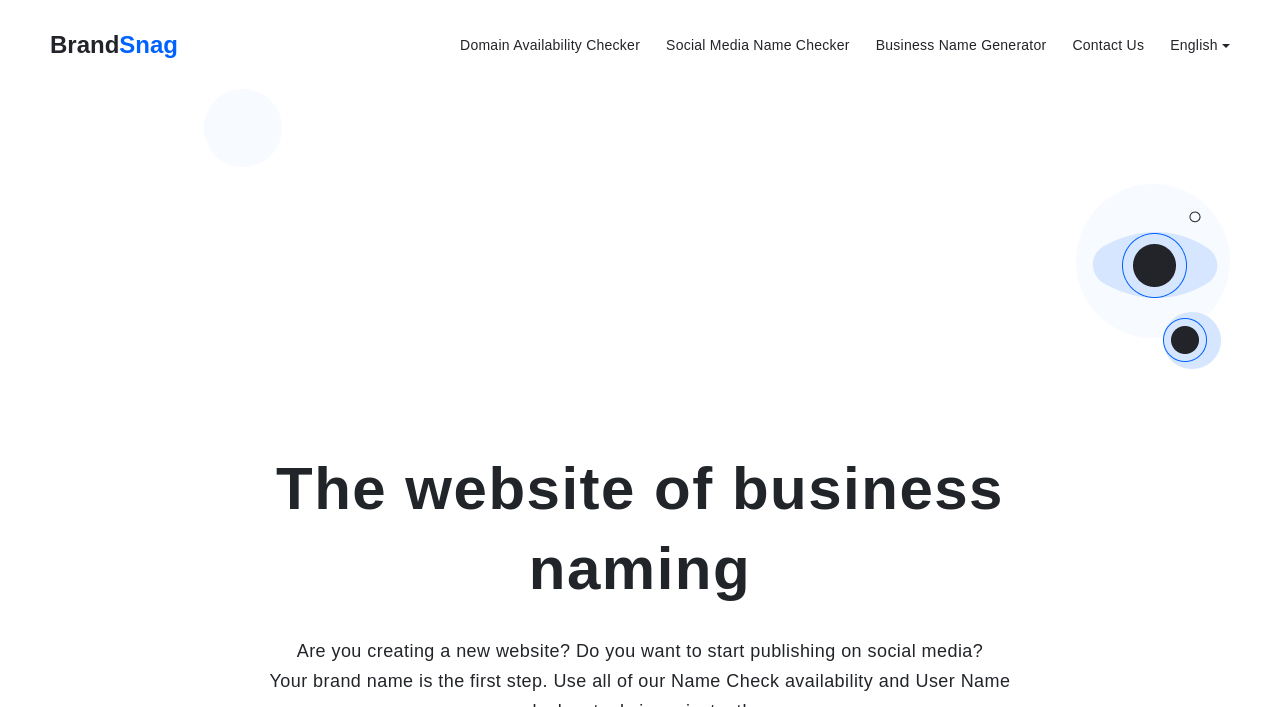Using the element description Domain Availability Checker, predict the bounding box coordinates for the UI element. Provide the coordinates in (top-left x, top-left y, bottom-right x, bottom-right y) format with values ranging from 0 to 1.

[0.359, 0.049, 0.5, 0.077]